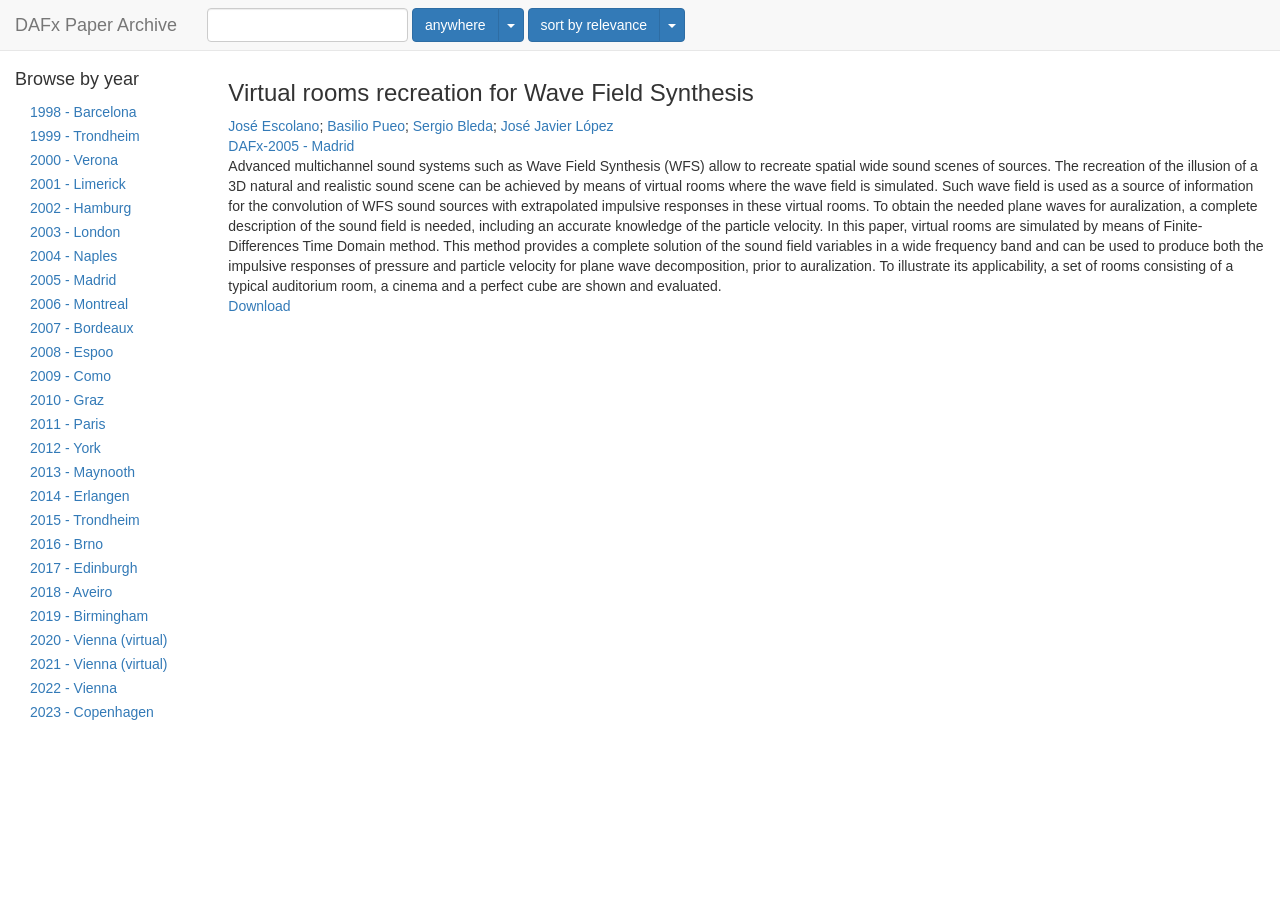Predict the bounding box of the UI element based on the description: "Sergio Bleda". The coordinates should be four float numbers between 0 and 1, formatted as [left, top, right, bottom].

[0.322, 0.132, 0.385, 0.15]